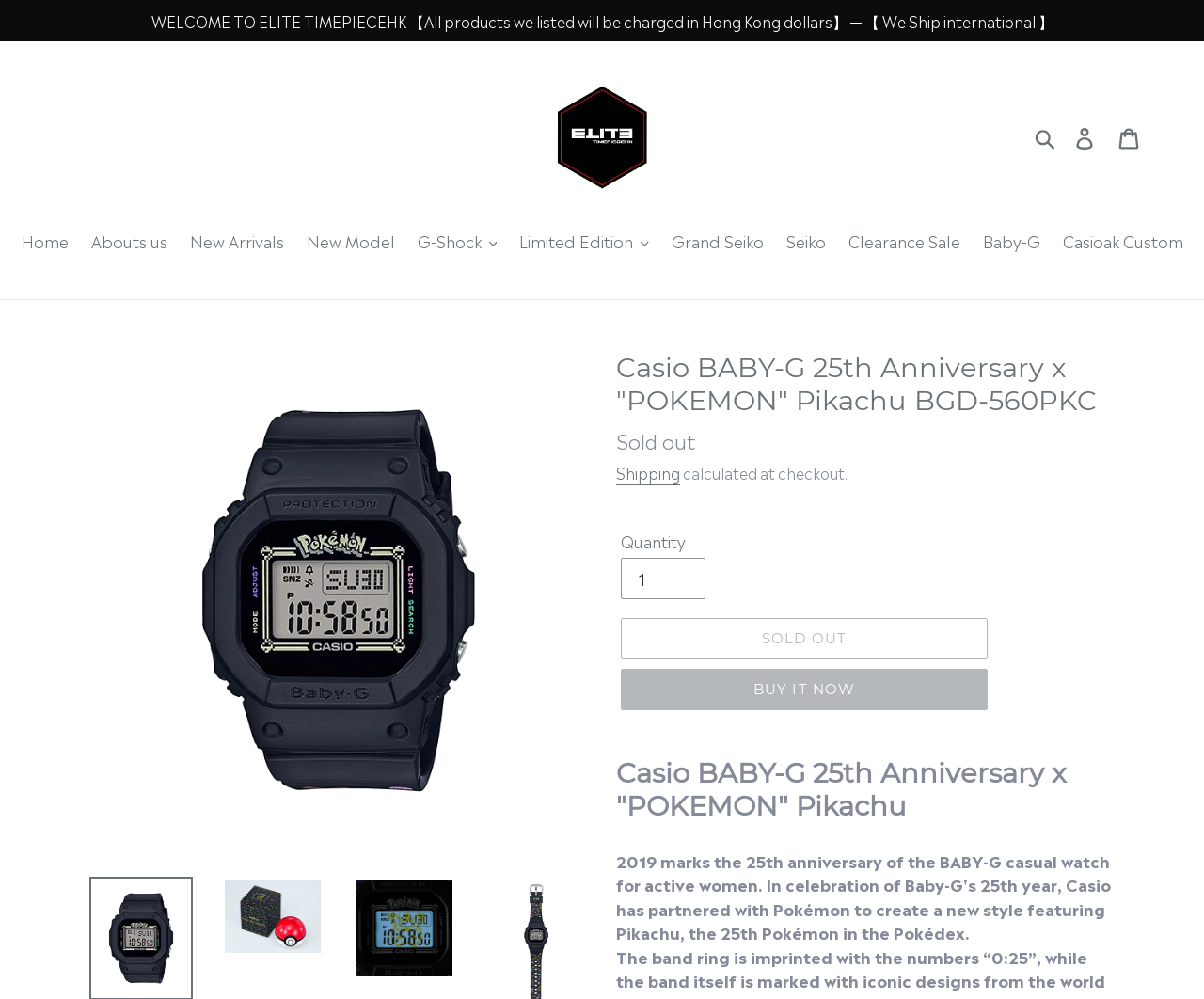Please provide a comprehensive answer to the question below using the information from the image: What is the navigation menu item that comes after 'New Arrivals'?

I determined the answer by looking at the navigation menu items and found that 'New Model' comes after 'New Arrivals'.